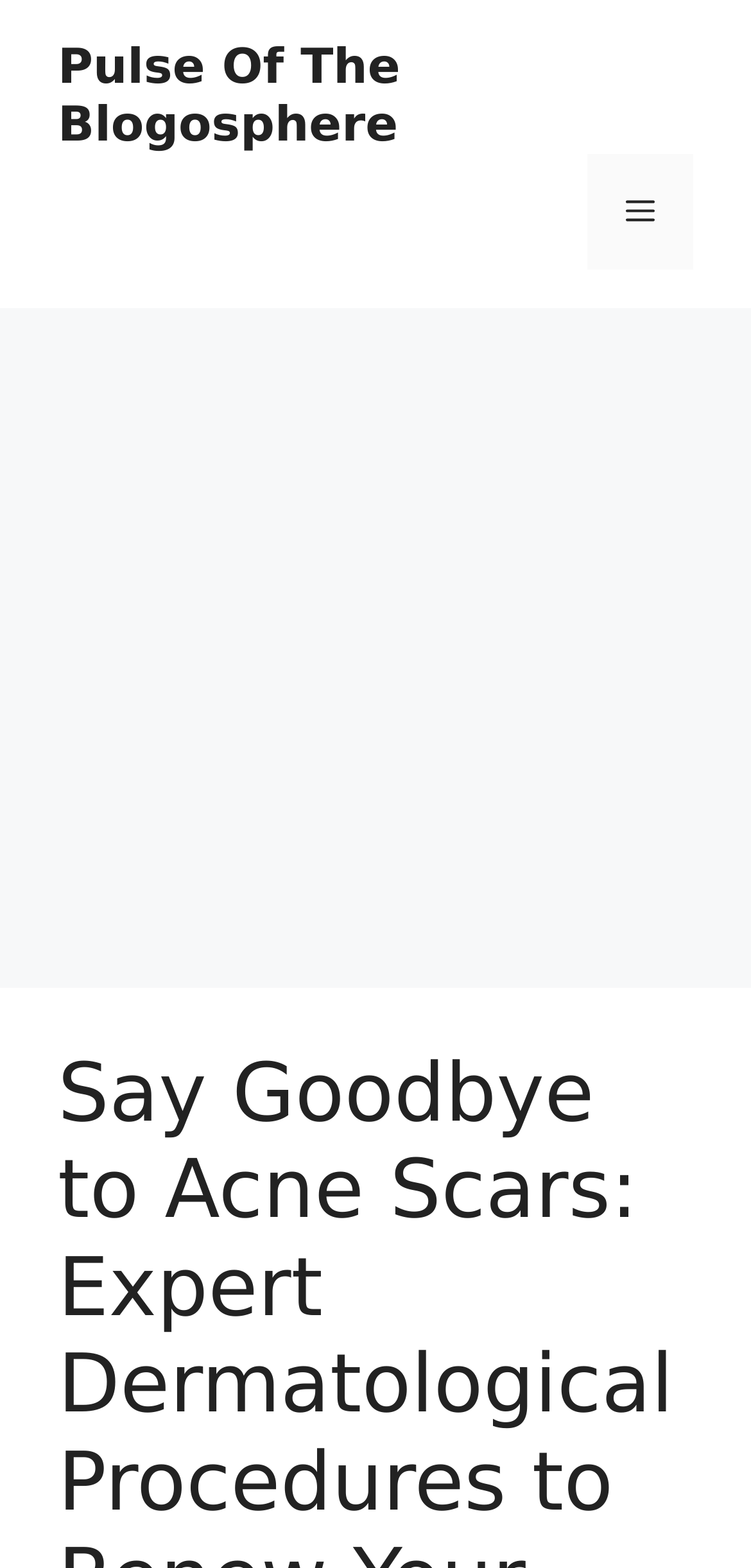Provide the bounding box coordinates in the format (top-left x, top-left y, bottom-right x, bottom-right y). All values are floating point numbers between 0 and 1. Determine the bounding box coordinate of the UI element described as: Menu

[0.782, 0.098, 0.923, 0.172]